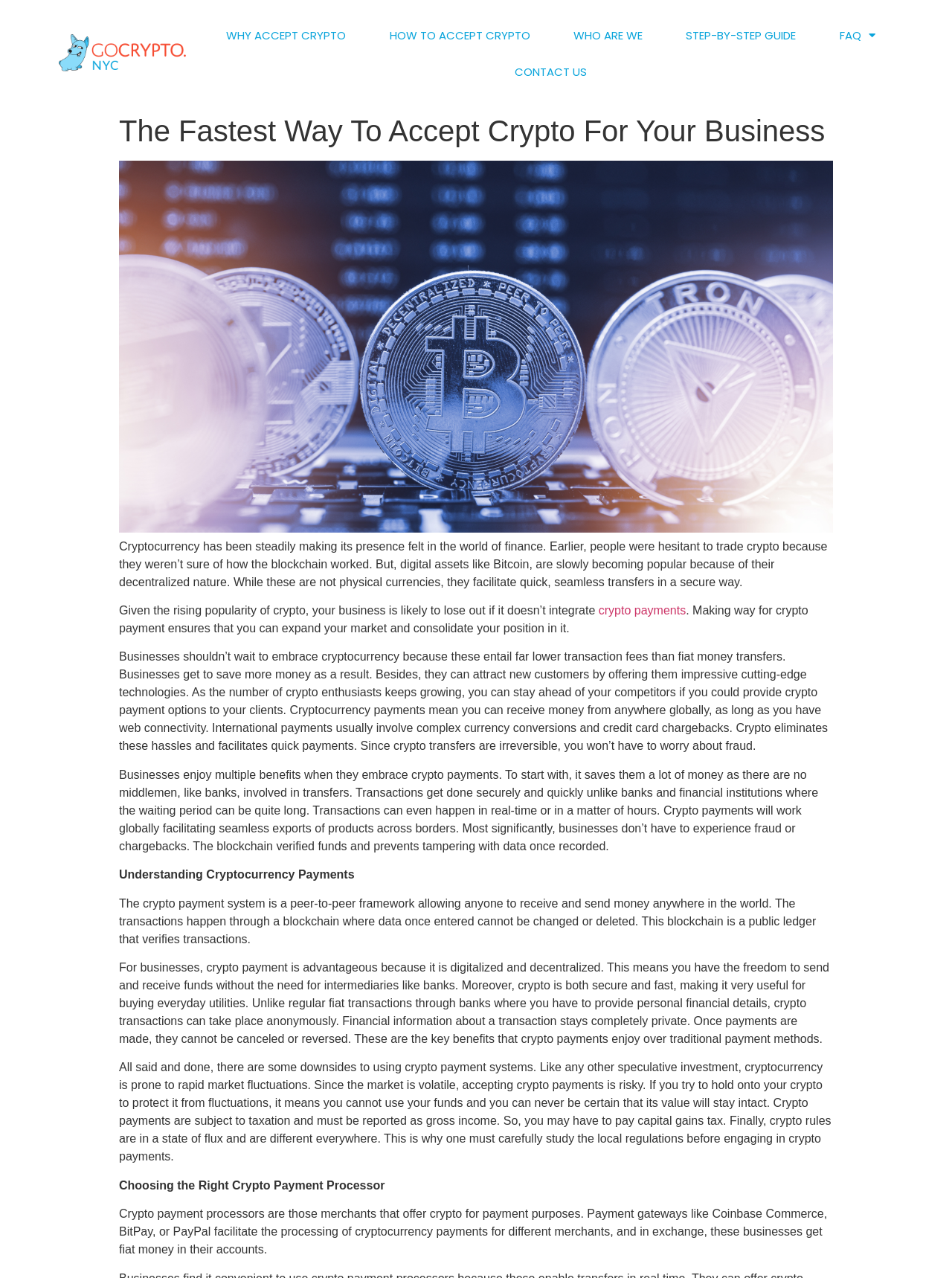Identify the primary heading of the webpage and provide its text.

The Fastest Way To Accept Crypto For Your Business